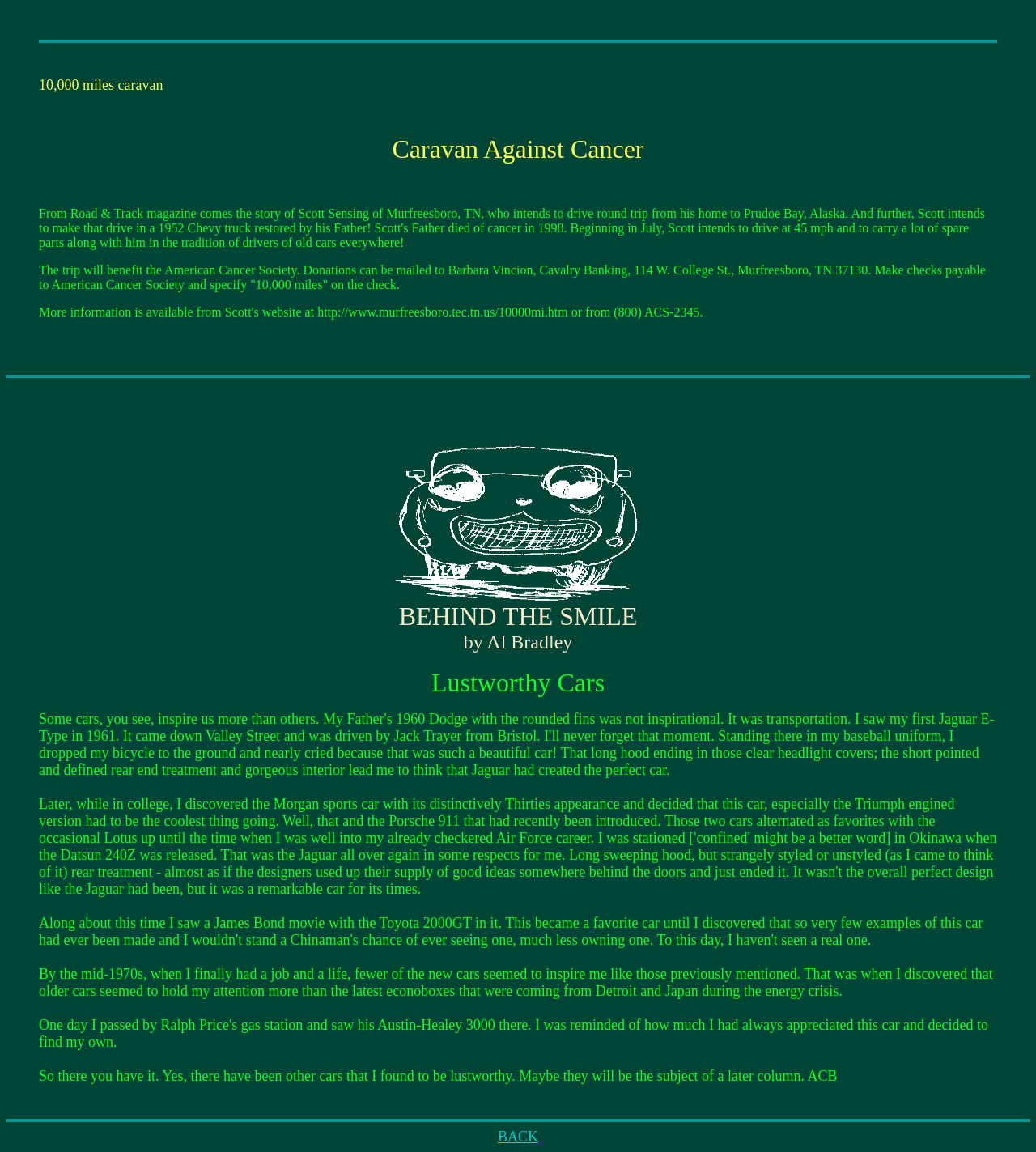Examine the image carefully and respond to the question with a detailed answer: 
Where can donations be mailed to?

The address where donations can be mailed to is mentioned in the StaticText element with the text 'Donations can be mailed to Barbara Vincion, Cavalry Banking, 114 W. College St., Murfreesboro, TN 37130.' at the top of the webpage.